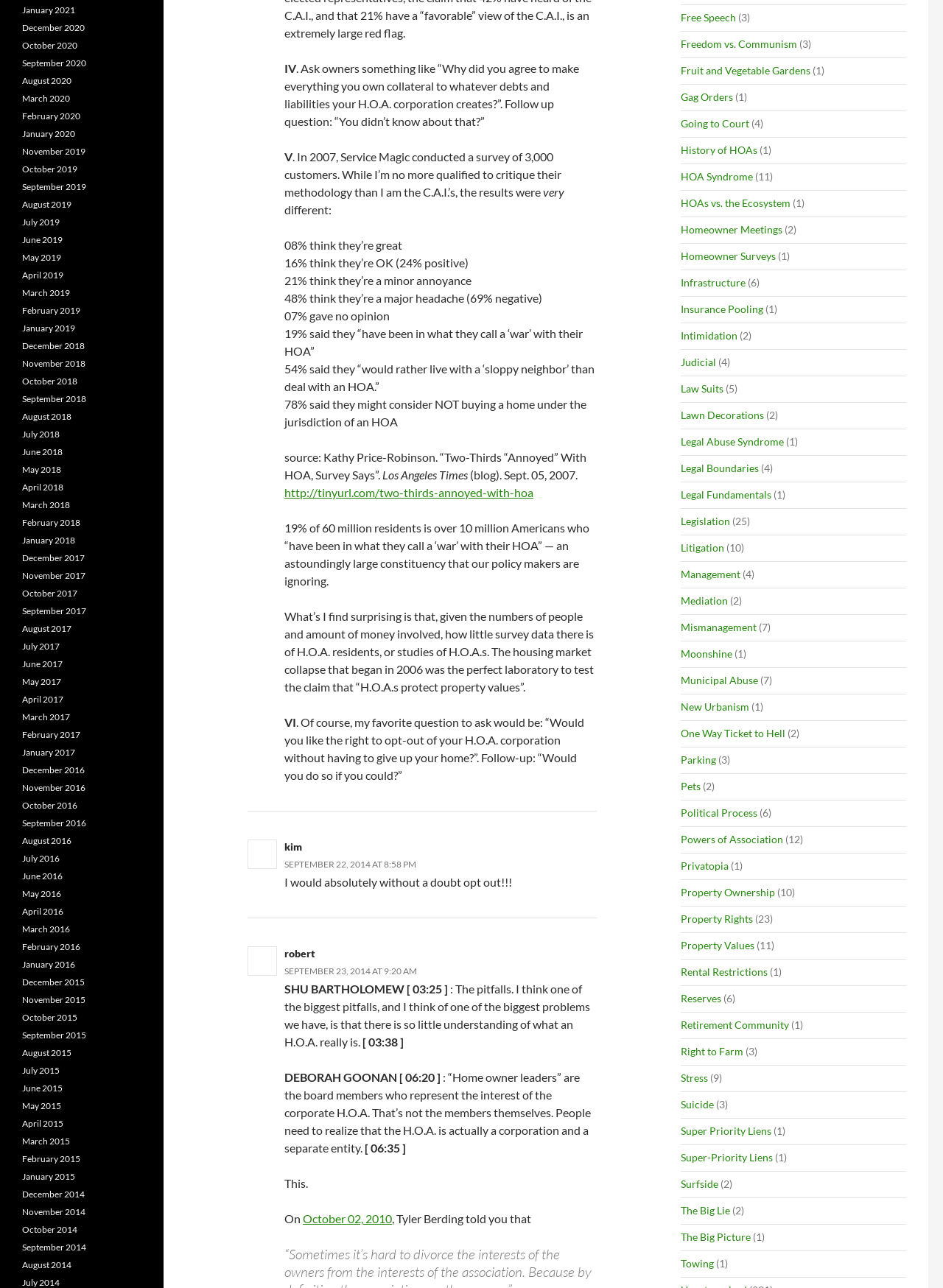Provide a short answer using a single word or phrase for the following question: 
What is the topic of discussion in this webpage?

HOA